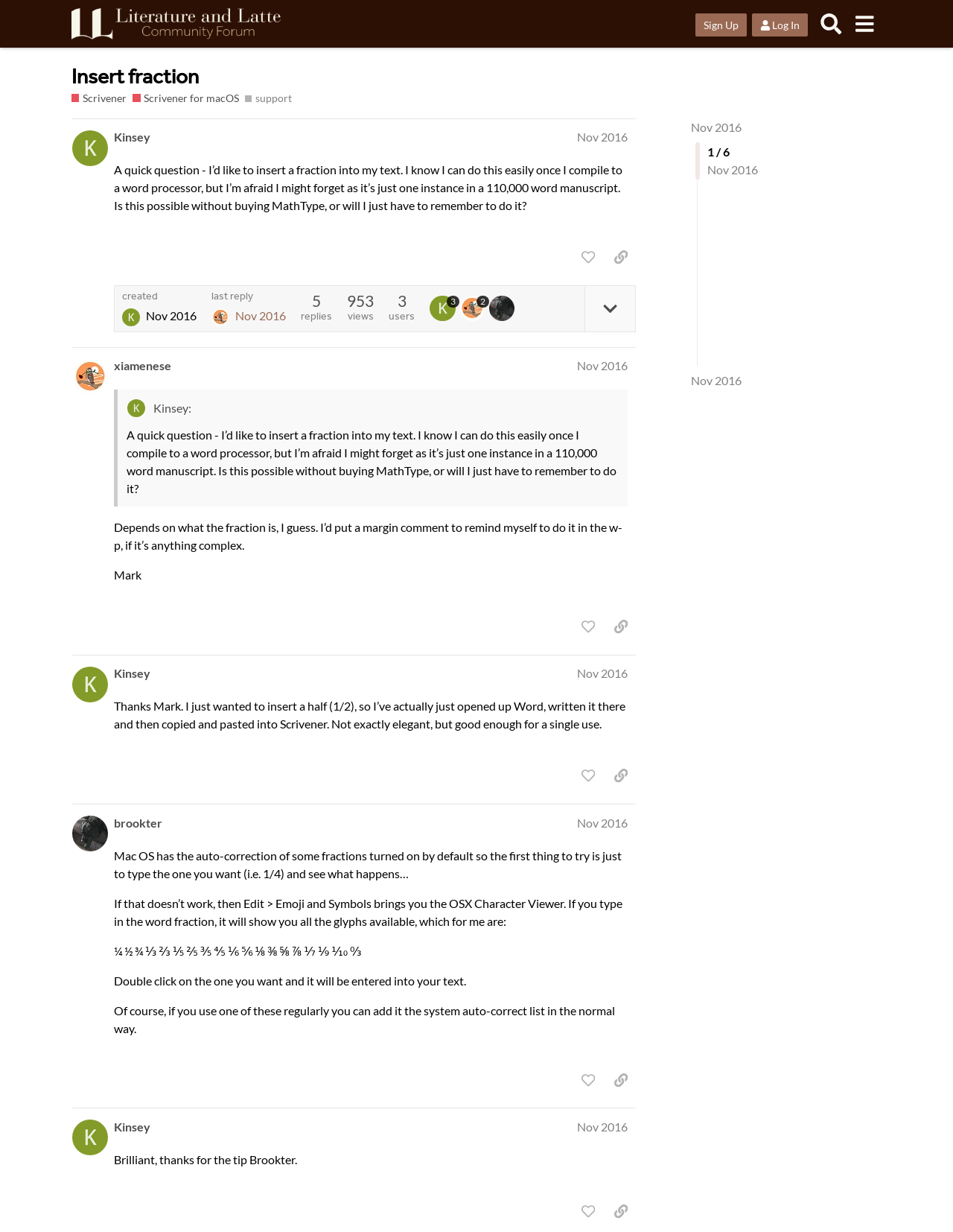What is the topic of the original post?
Look at the image and respond with a one-word or short phrase answer.

Inserting a fraction